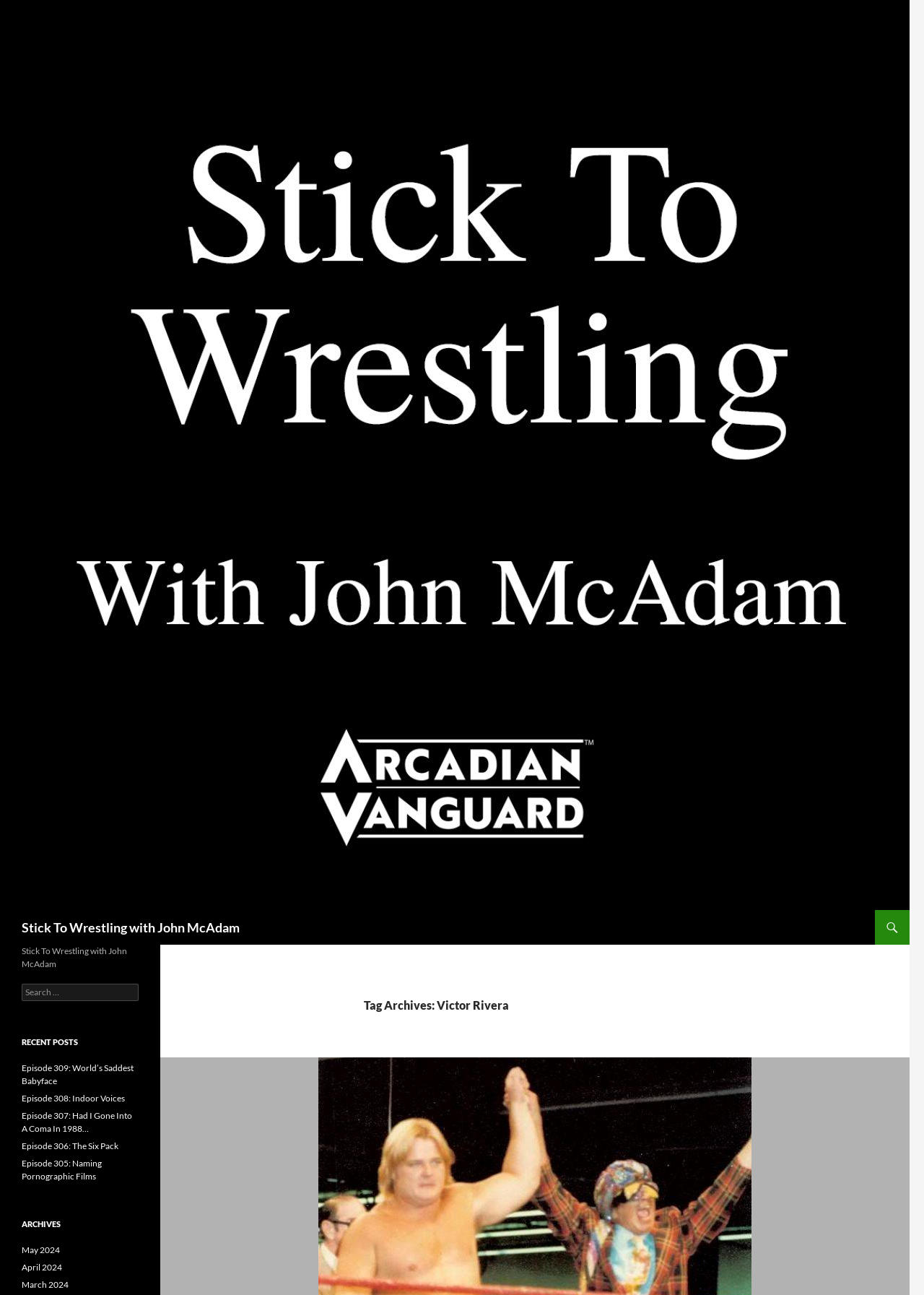Provide a brief response in the form of a single word or phrase:
What is the title of the section that lists recent posts?

RECENT POSTS